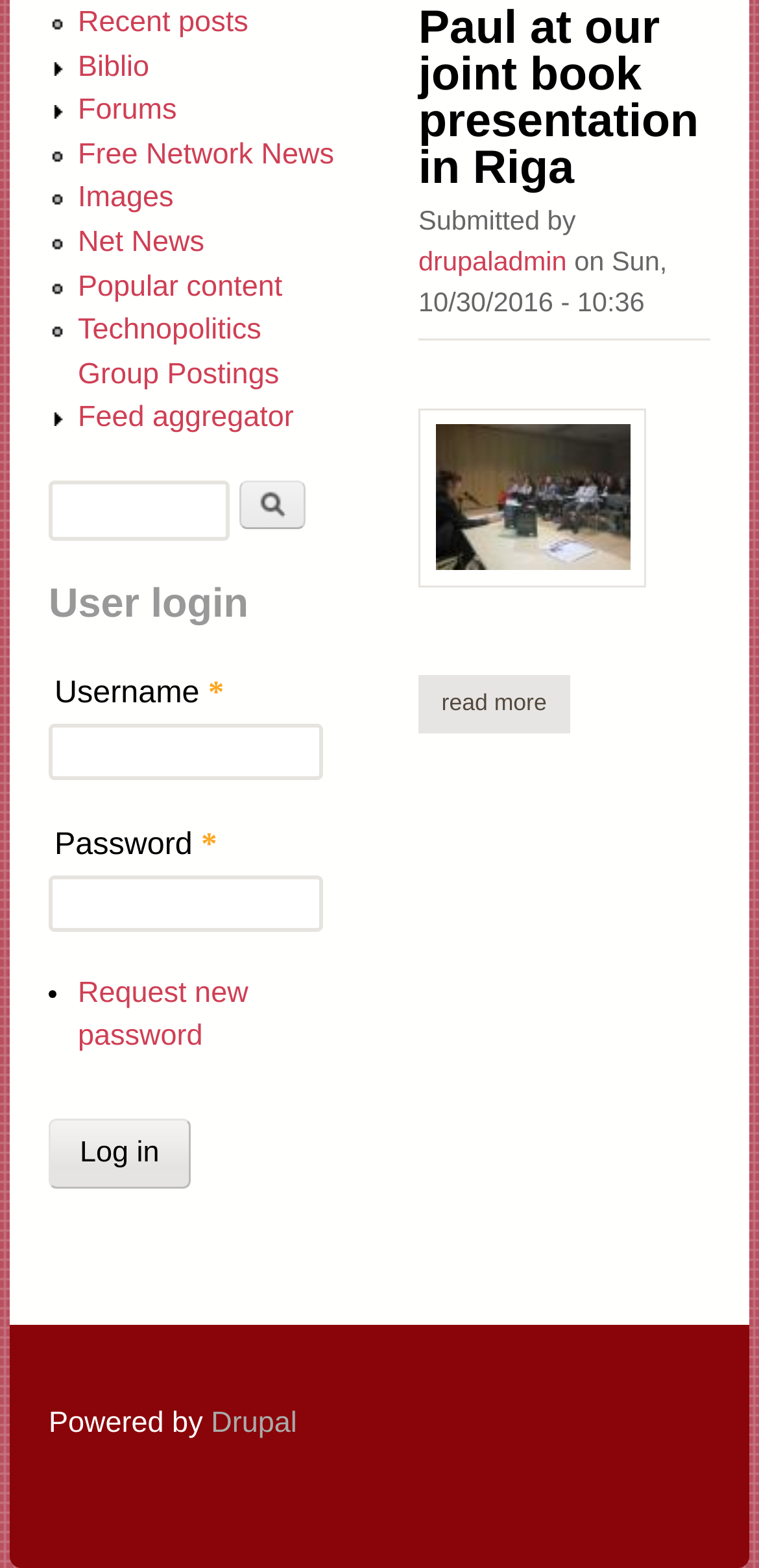Show the bounding box coordinates of the element that should be clicked to complete the task: "Request a new password".

[0.103, 0.623, 0.327, 0.672]